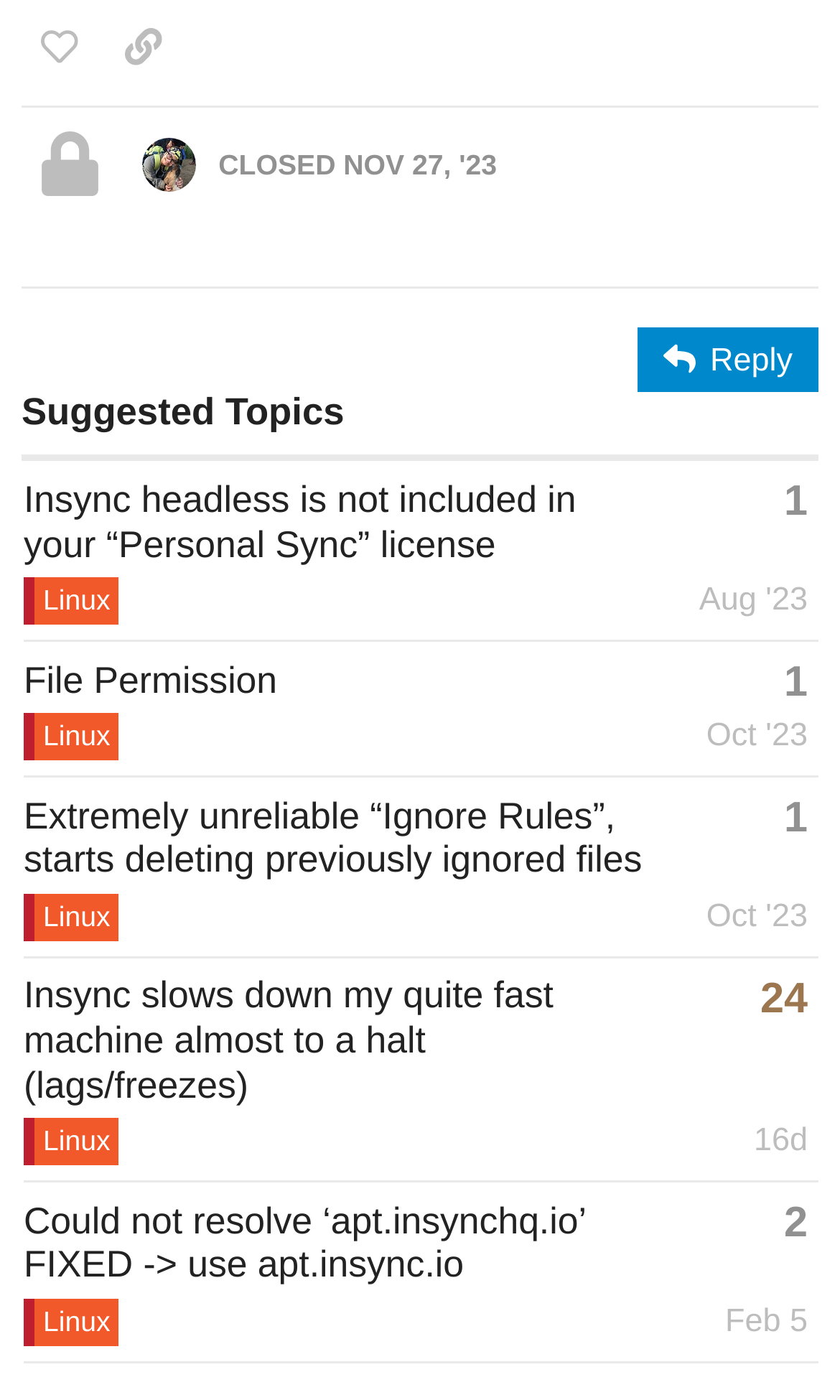Please identify the bounding box coordinates of the element I should click to complete this instruction: 'Click the 'like this post' button'. The coordinates should be given as four float numbers between 0 and 1, like this: [left, top, right, bottom].

[0.028, 0.004, 0.113, 0.063]